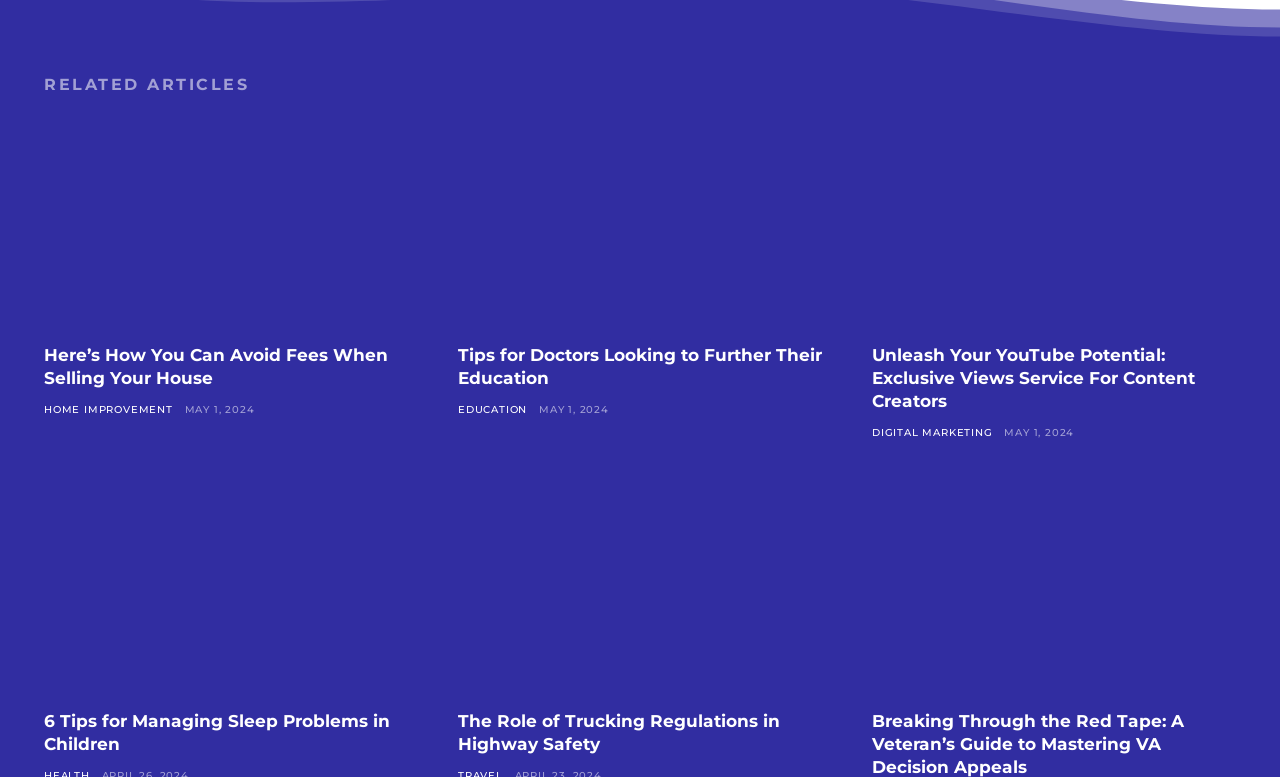What is the date of the article 'Tips for Doctors Looking to Further Their Education'?
Give a single word or phrase answer based on the content of the image.

MAY 1, 2024